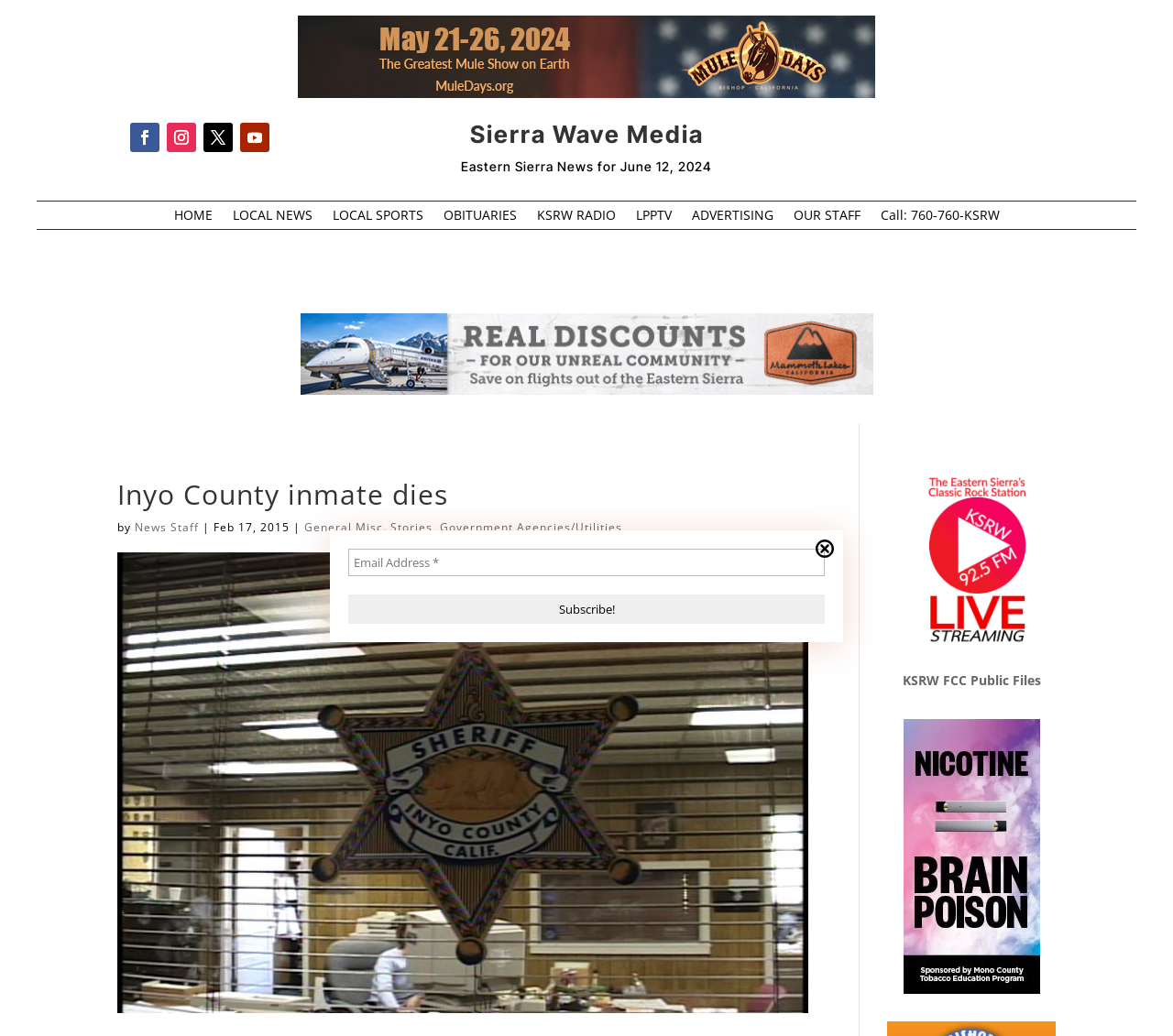Pinpoint the bounding box coordinates for the area that should be clicked to perform the following instruction: "View the OBITUARIES page".

[0.378, 0.202, 0.44, 0.221]